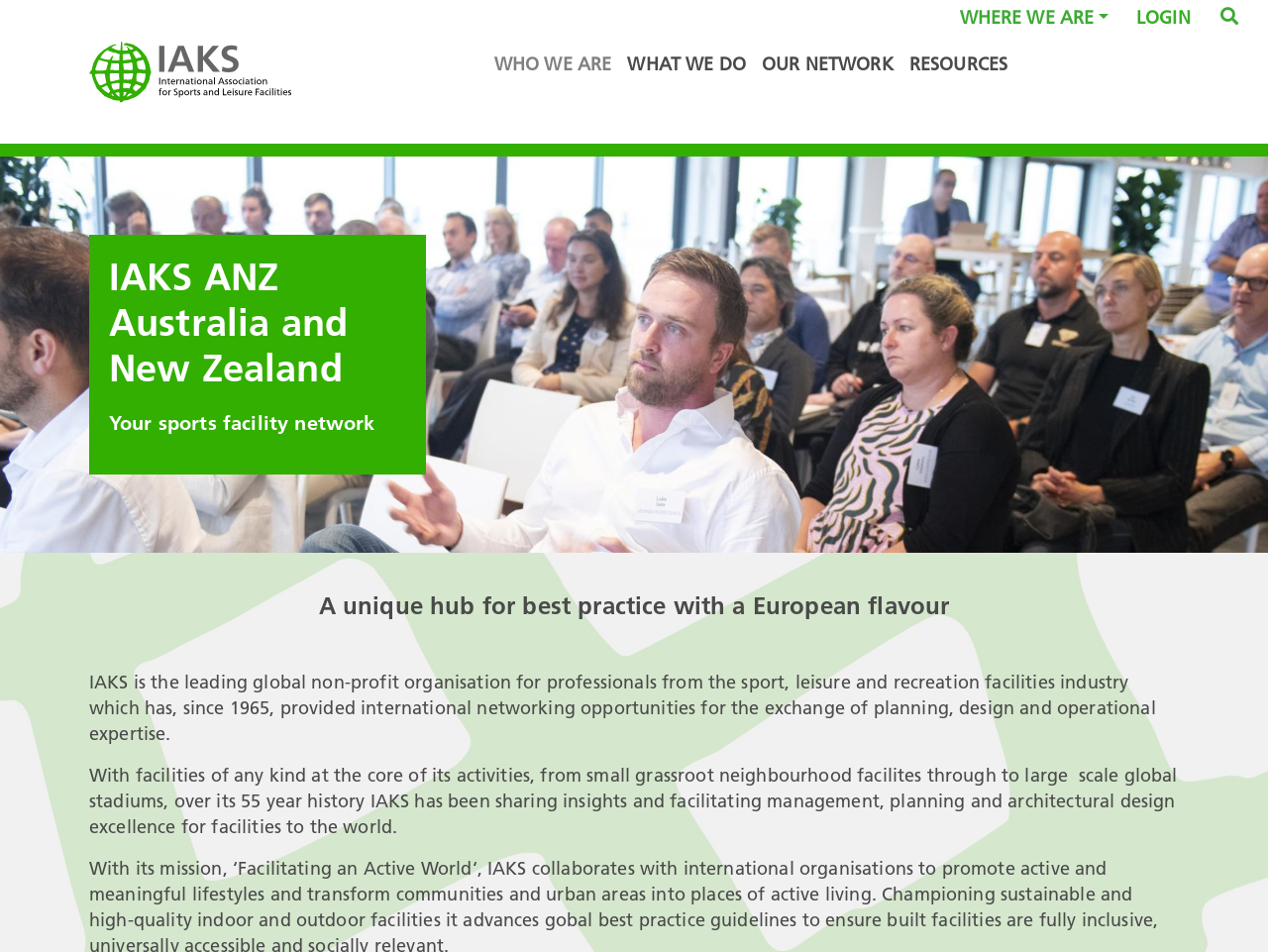Bounding box coordinates should be provided in the format (top-left x, top-left y, bottom-right x, bottom-right y) with all values between 0 and 1. Identify the bounding box for this UI element: Resources

[0.711, 0.046, 0.801, 0.089]